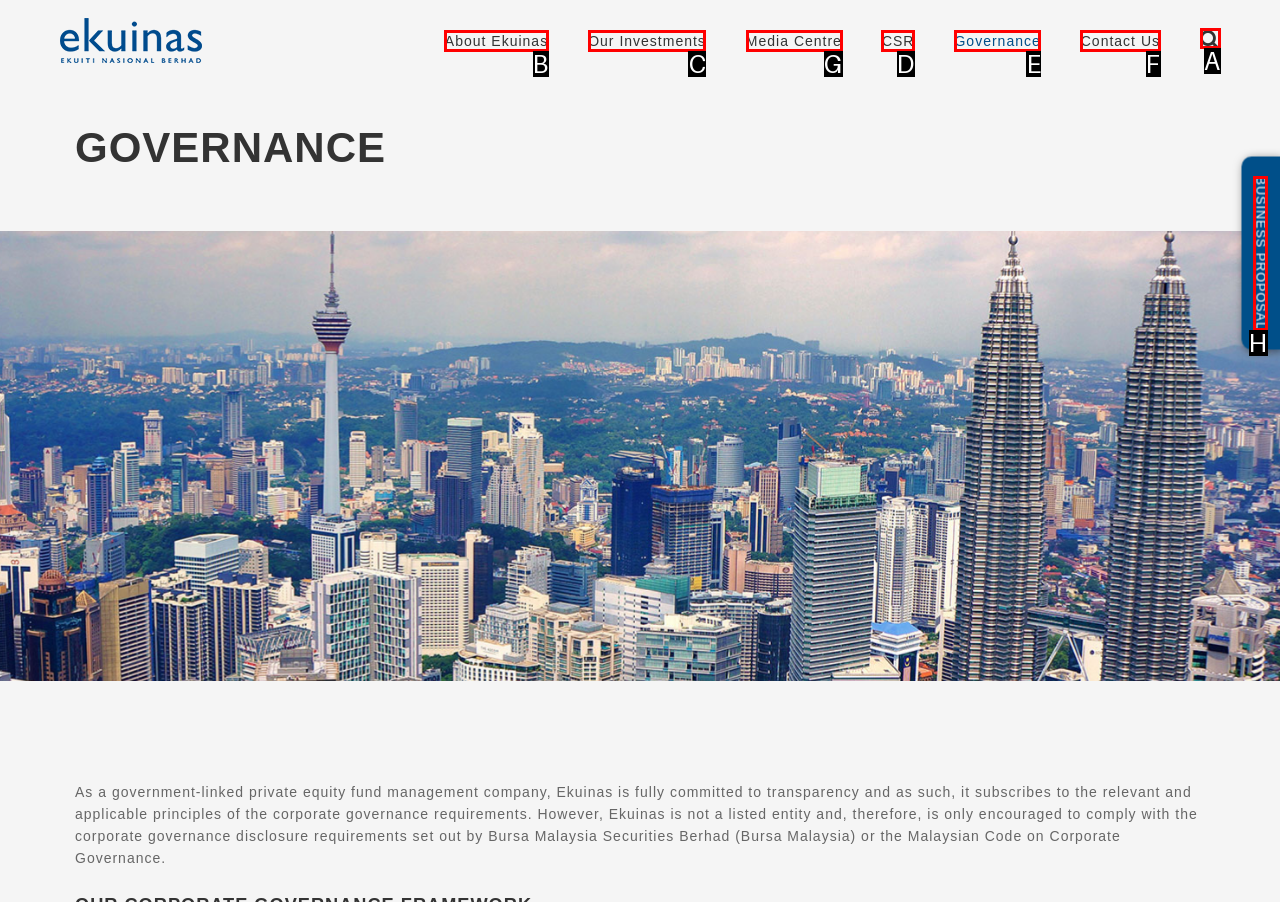Tell me which one HTML element I should click to complete the following task: View Media Centre Answer with the option's letter from the given choices directly.

G